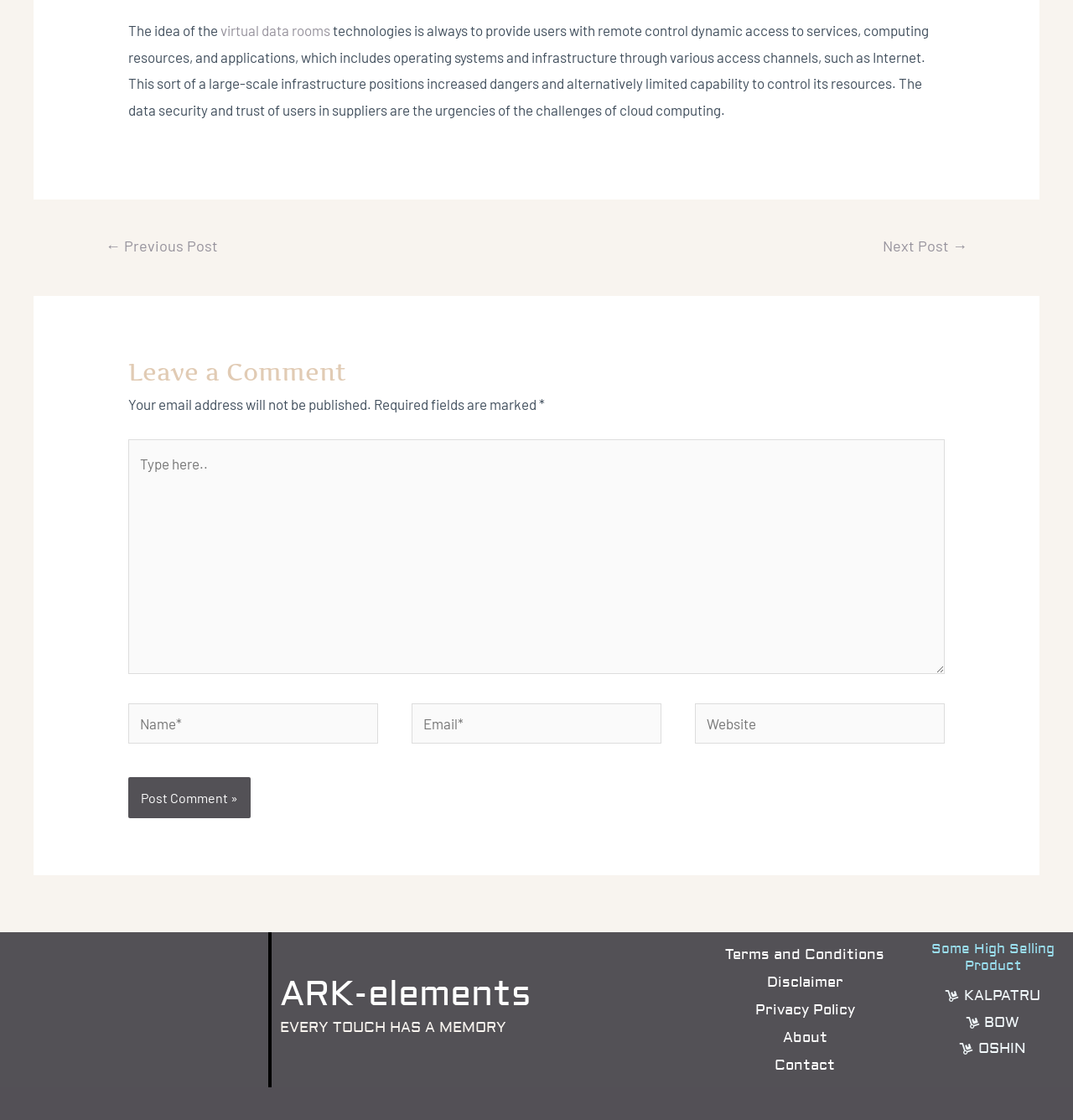Please give a succinct answer using a single word or phrase:
What is the warning mentioned in the comment section?

Email address will not be published